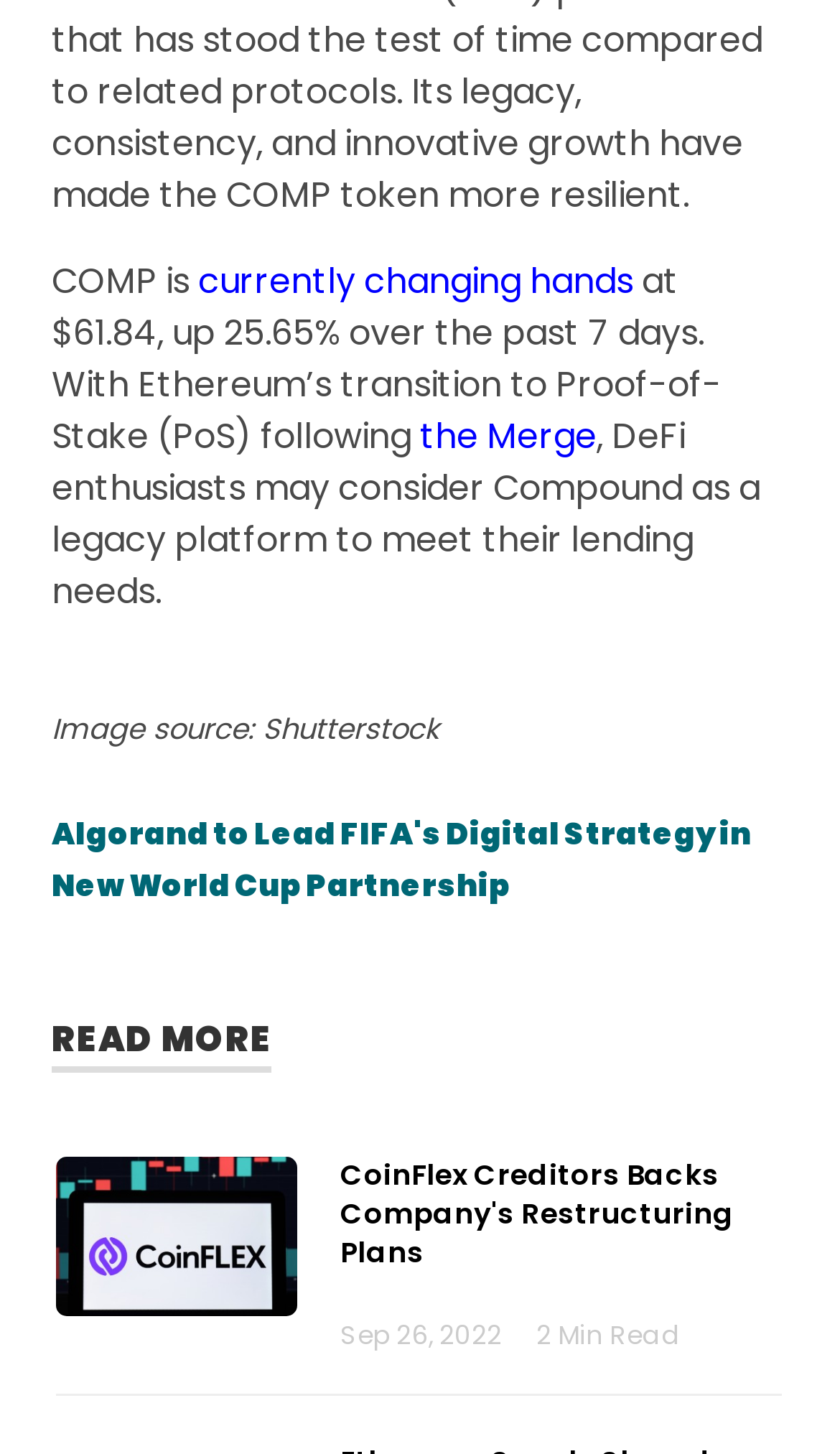Find the bounding box of the web element that fits this description: "currently changing hands".

[0.236, 0.177, 0.754, 0.211]